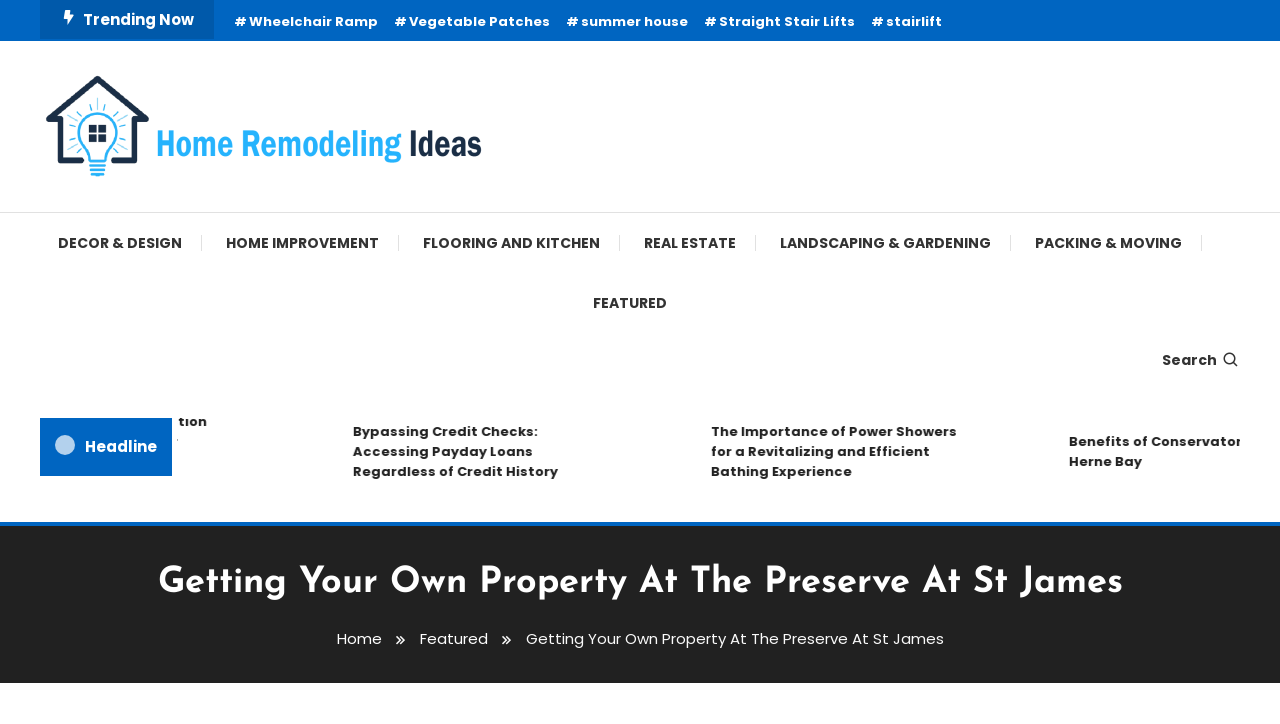Present a detailed account of what is displayed on the webpage.

This webpage is about home remodeling ideas, specifically focused on getting a property at The Preserve At St James. At the top, there is a section labeled "Trending Now" with five links to related topics, including wheelchair ramps, vegetable patches, and stairlifts. 

Below this section, there is a prominent link to "Home Remodeling Ideas" accompanied by an image. Next to this link, there is a static text "Fueling Your Creativity for Home Transformation". 

On the left side, there are several categories listed, including DECOR & DESIGN, HOME IMPROVEMENT, FLOORING AND KITCHEN, REAL ESTATE, LANDSCAPING & GARDENING, and PACKING & MOVING. Each category is a link.

In the middle of the page, there are three article links with headlines, discussing topics such as payday loans, power showers, and conservatories in Herne Bay. 

At the top right, there is a search bar with a magnifying glass icon. Below the search bar, there is a heading "Getting Your Own Property At The Preserve At St James" followed by a navigation section with breadcrumbs, including links to "Home" and "Featured".